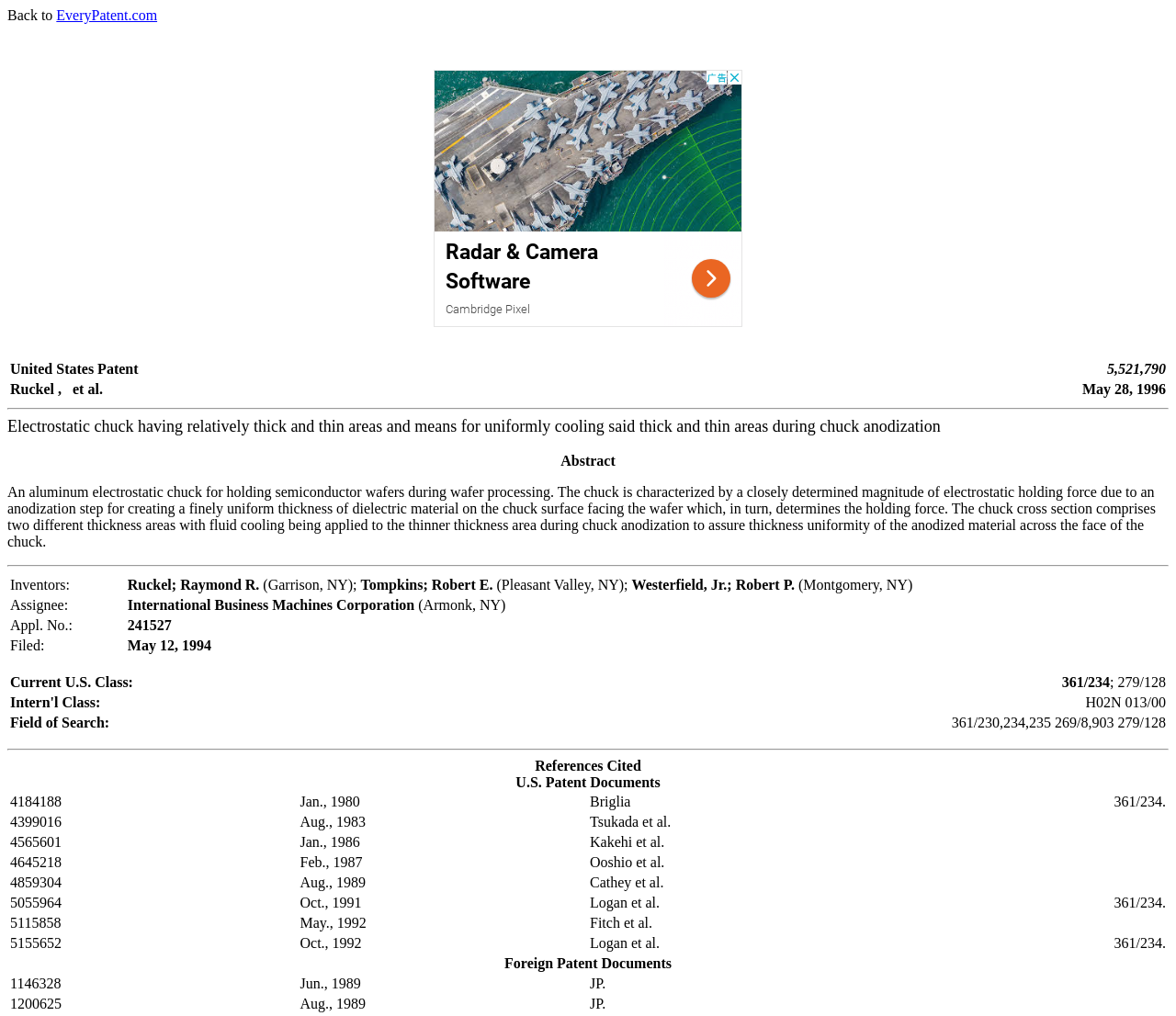Identify the bounding box coordinates for the UI element described as follows: EveryPatent.com. Use the format (top-left x, top-left y, bottom-right x, bottom-right y) and ensure all values are floating point numbers between 0 and 1.

[0.048, 0.007, 0.134, 0.023]